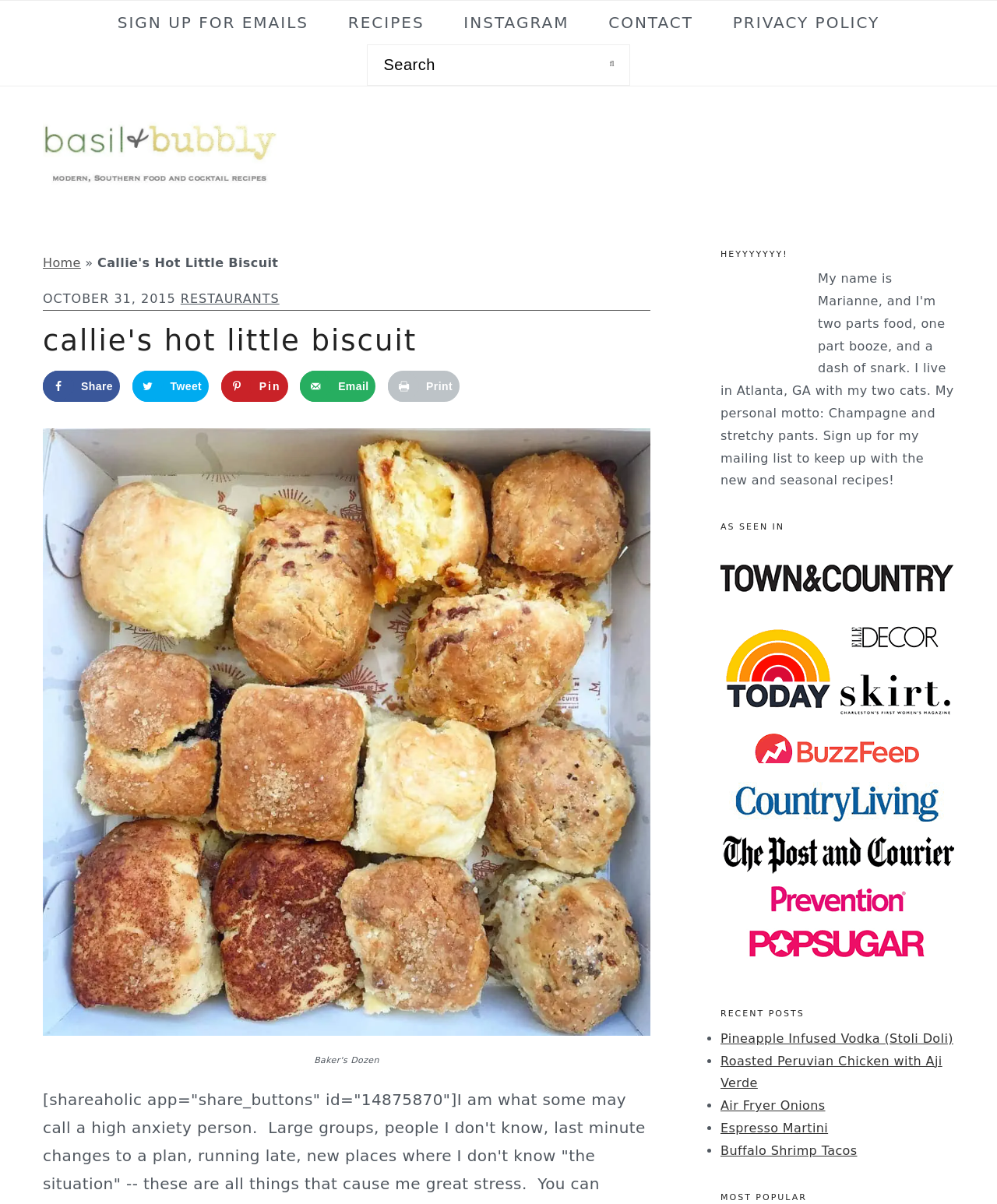How many recent posts are listed?
Could you answer the question with a detailed and thorough explanation?

I can see that there are five recent posts listed in the 'RECENT POSTS' section, namely 'Pineapple Infused Vodka (Stoli Doli)', 'Roasted Peruvian Chicken with Aji Verde', 'Air Fryer Onions', 'Espresso Martini', and 'Buffalo Shrimp Tacos'.